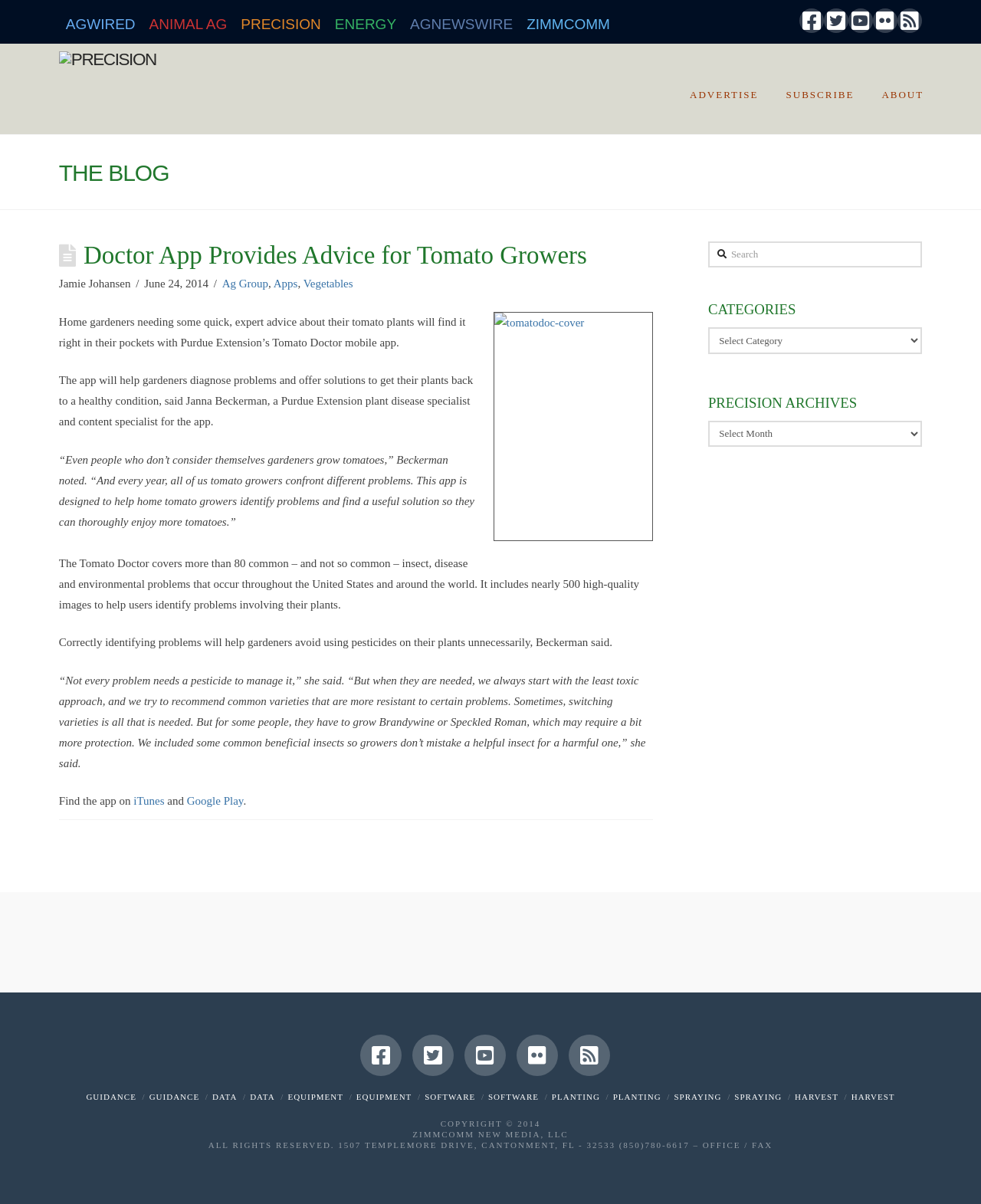Using the details from the image, please elaborate on the following question: Where can users find the Tomato Doctor app?

The article mentions that users can find the Tomato Doctor app on iTunes and Google Play.